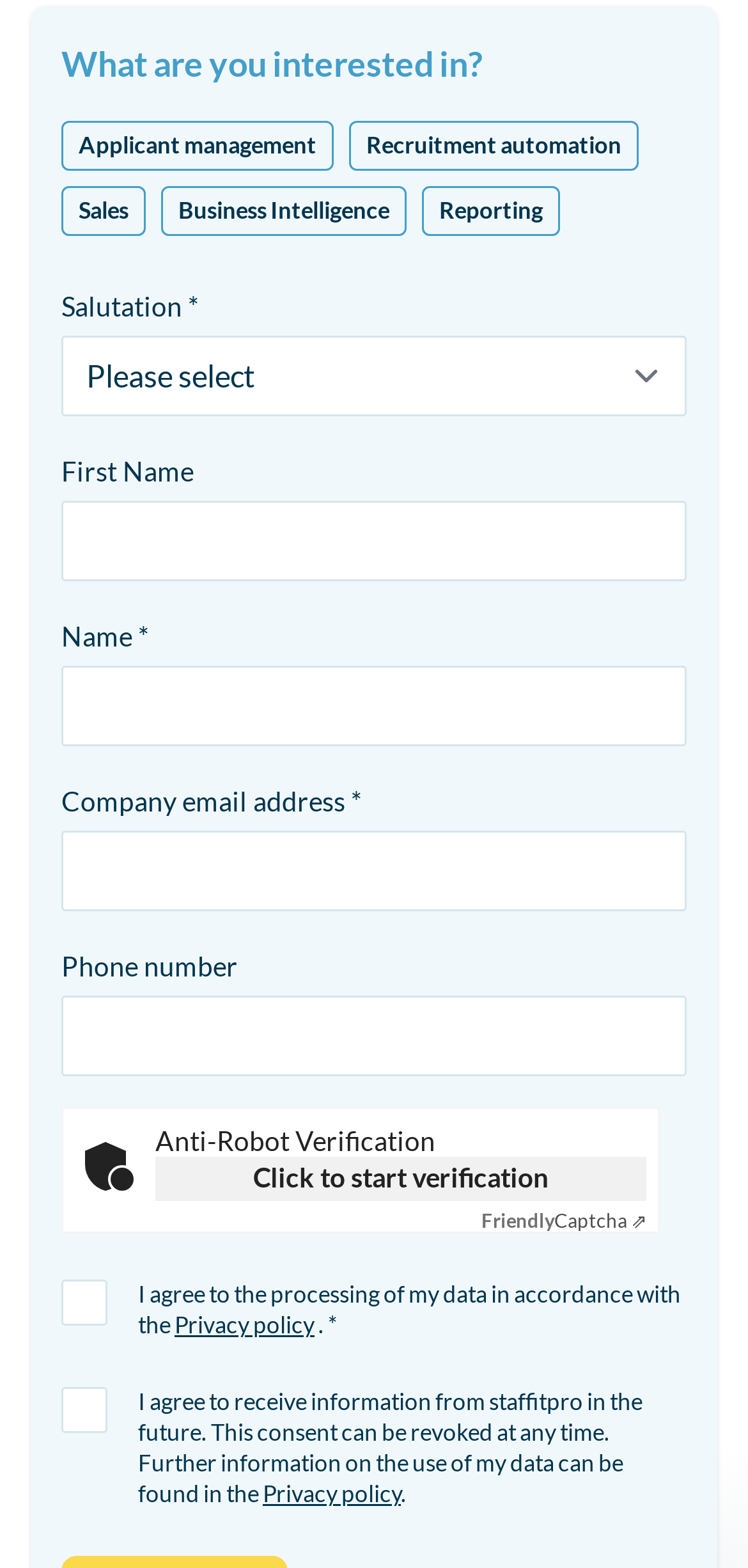Refer to the element description Marlene Fabacher and identify the corresponding bounding box in the screenshot. Format the coordinates as (top-left x, top-left y, bottom-right x, bottom-right y) with values in the range of 0 to 1.

None